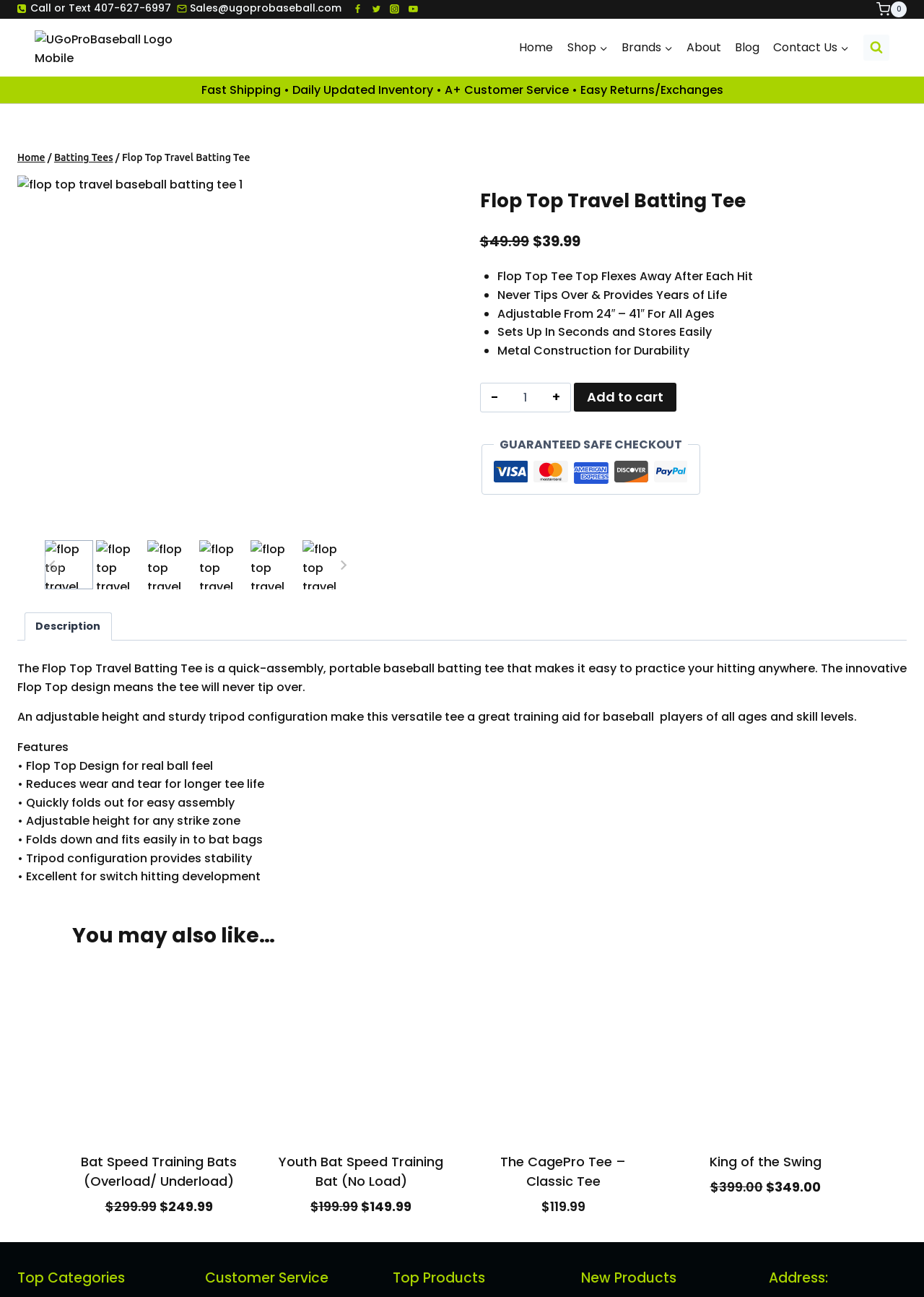Please examine the image and provide a detailed answer to the question: What types of payment are accepted?

I found the accepted payment types by looking at the 'GUARANTEED SAFE CHECKOUT' section, which displays icons of various payment methods.